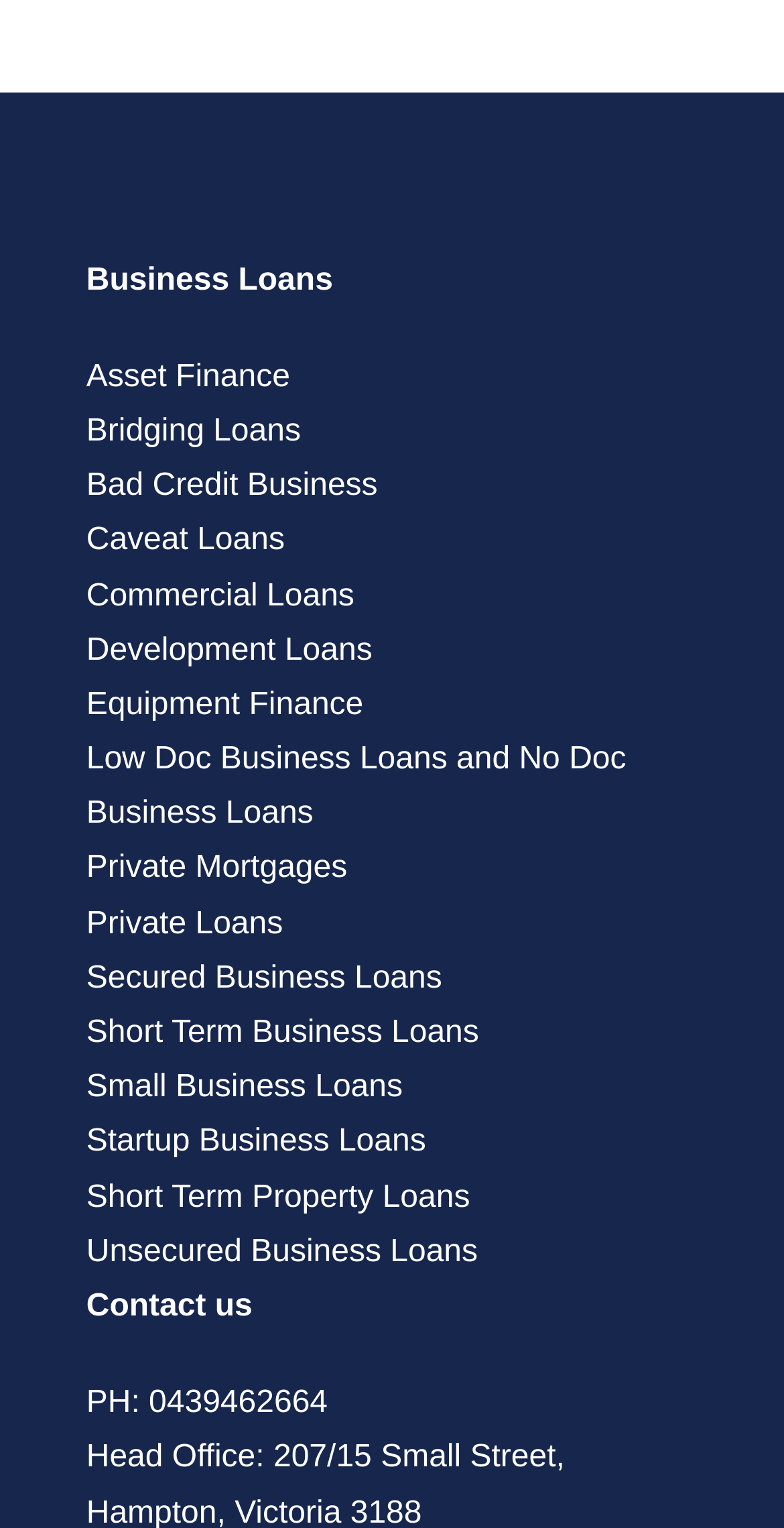How many loan types are listed?
From the image, respond using a single word or phrase.

15